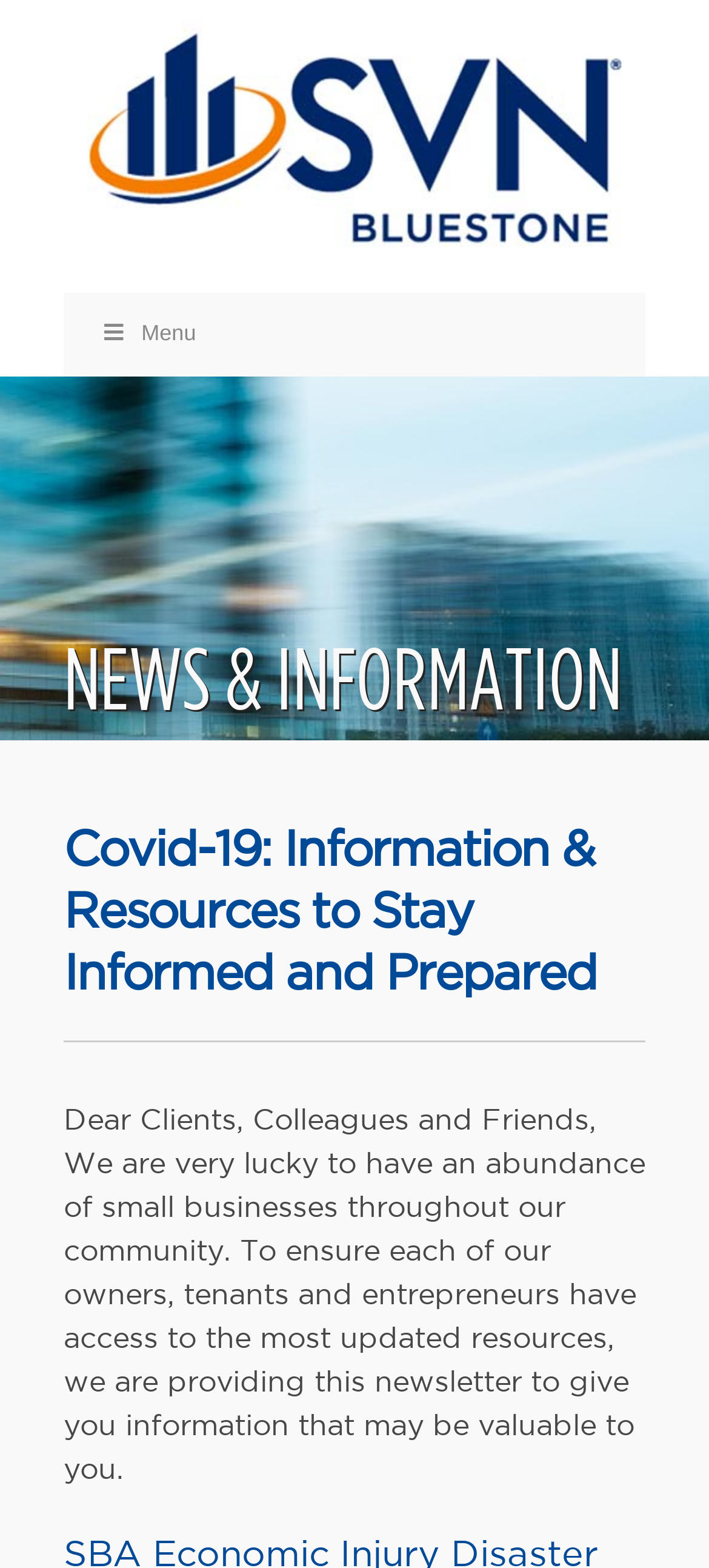Refer to the image and provide an in-depth answer to the question:
What is the location of the real estate brokerage?

The location of the real estate brokerage can be found in the title of the webpage, which is 'Covid-19: Information & Resources to Stay Informed and Prepared - SVN | Bluestone - Portland Commercial Real Estate Brokerage'.